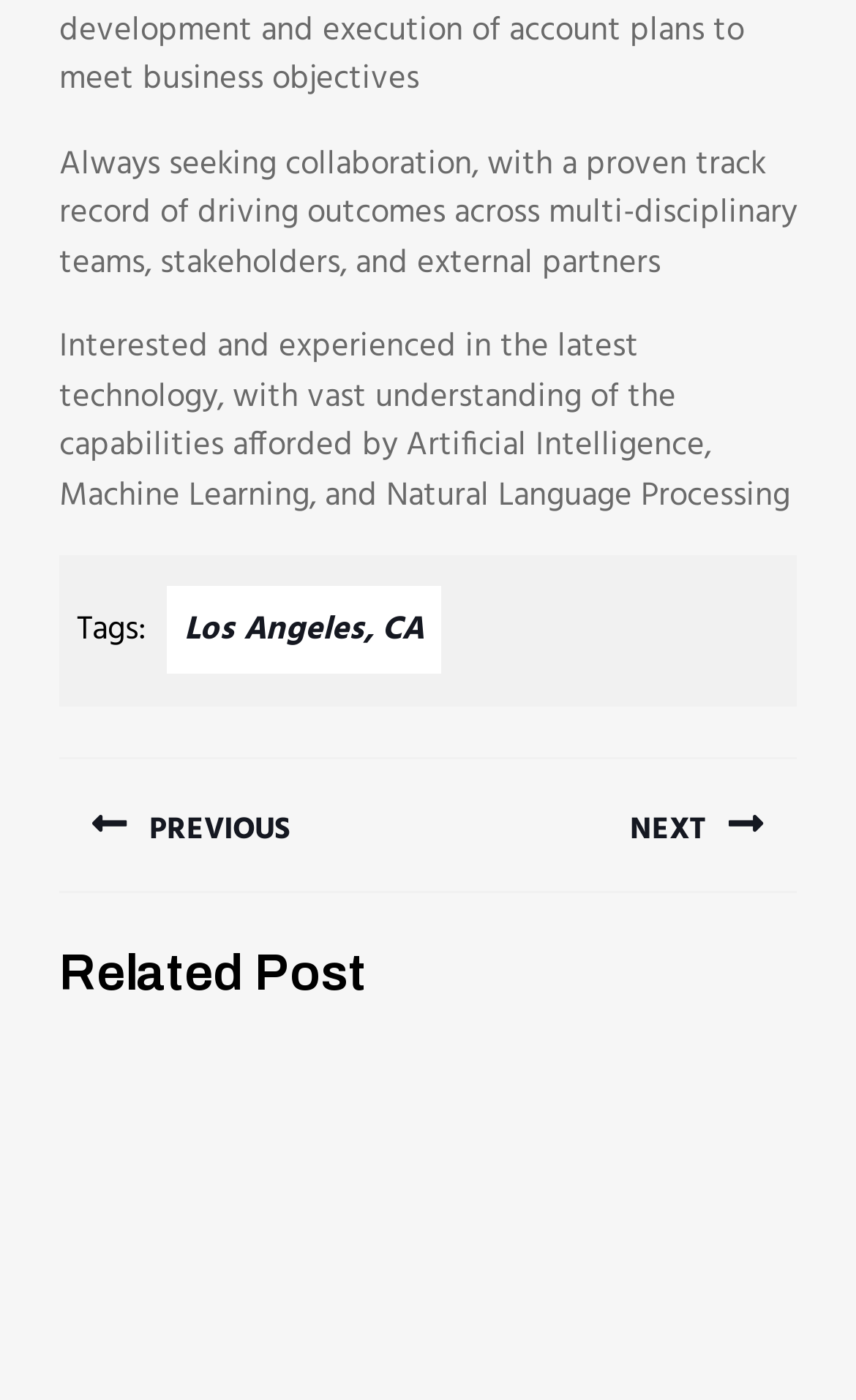Where is the author located?
Using the image as a reference, answer the question with a short word or phrase.

Los Angeles, CA